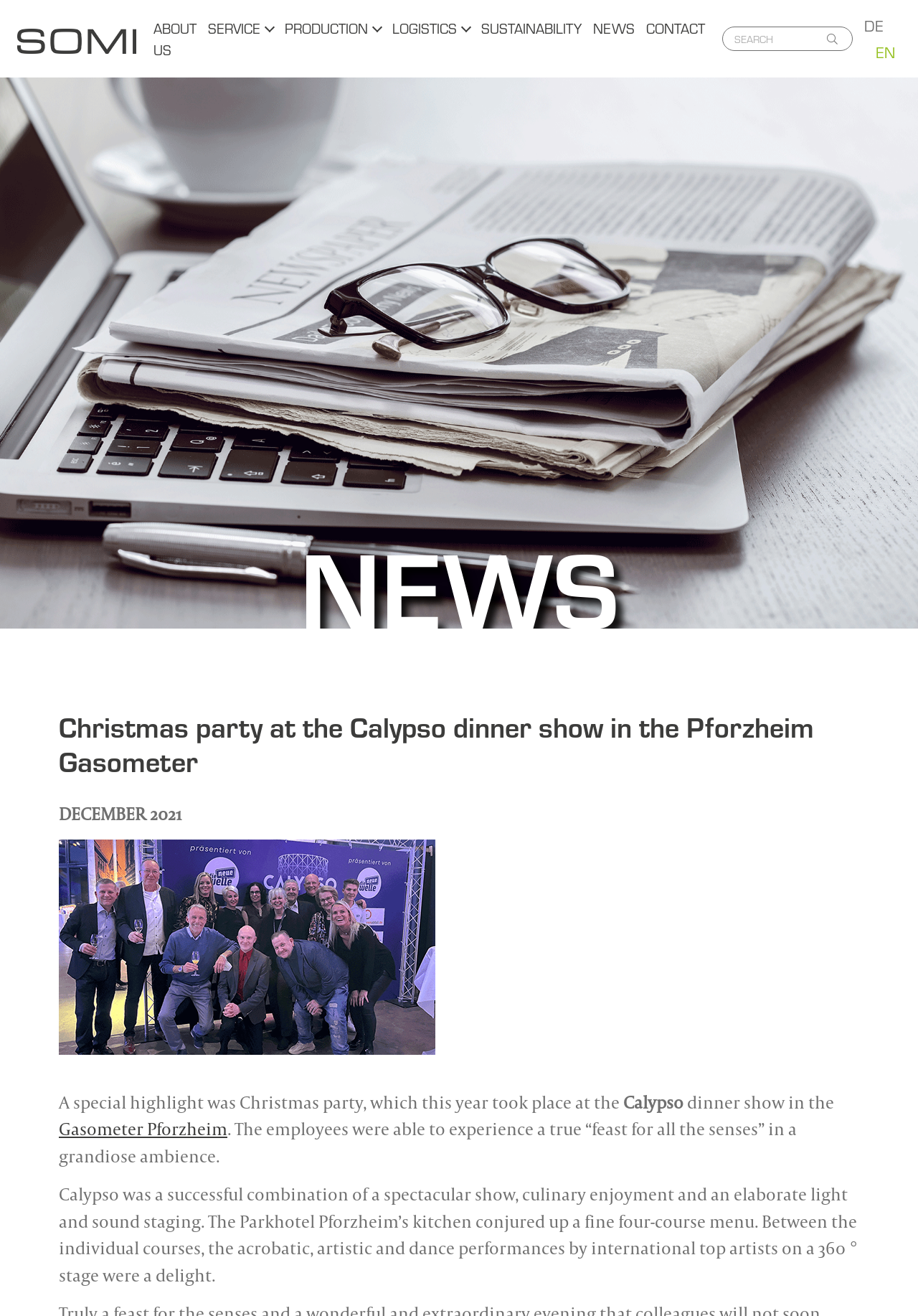Analyze the image and deliver a detailed answer to the question: What type of performances were shown on the 360 ° stage?

I found the answer by reading the text content of the webpage, specifically the sentence 'Between the individual courses, the acrobatic, artistic and dance performances by international top artists on a 360 ° stage were a delight.'